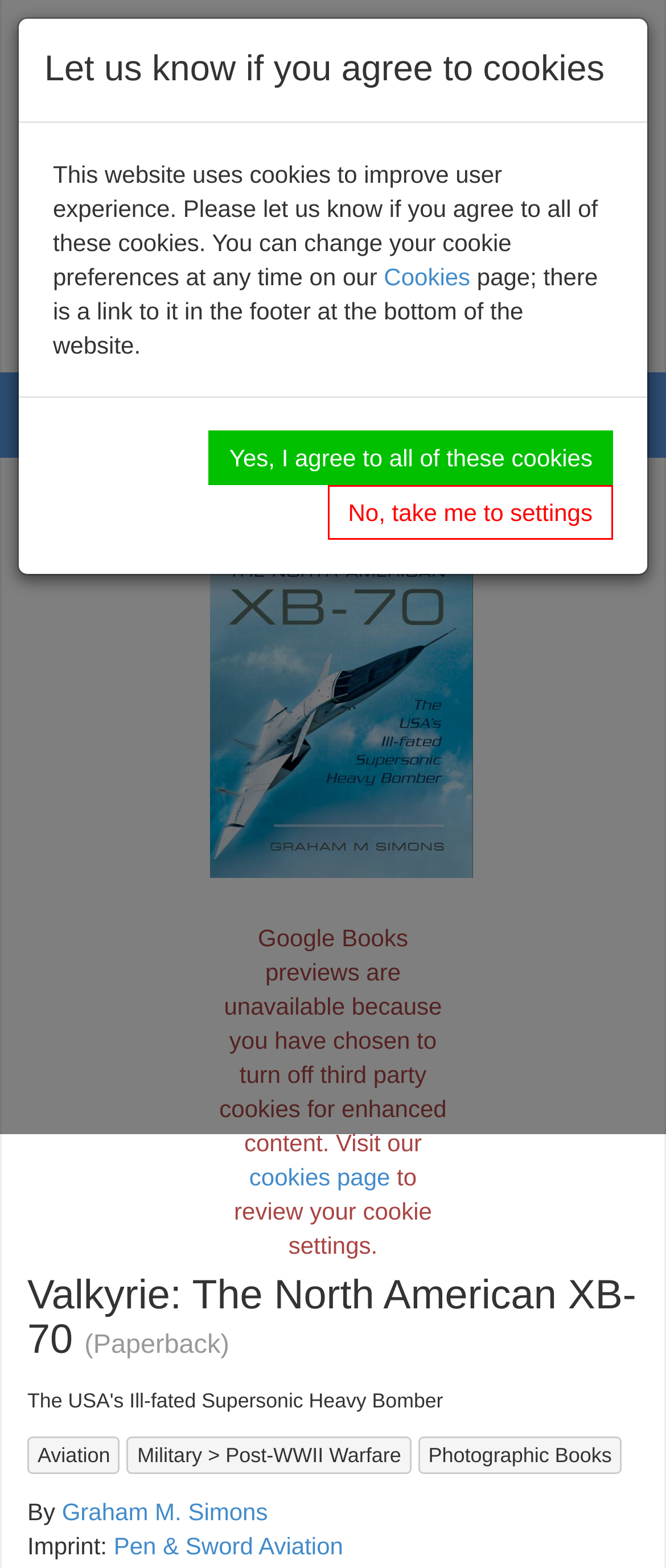What is the type of the book?
Answer the question with a detailed and thorough explanation.

I found the answer by looking at the heading 'Valkyrie: The North American XB-70 (Paperback)' which is located near the top of the webpage.